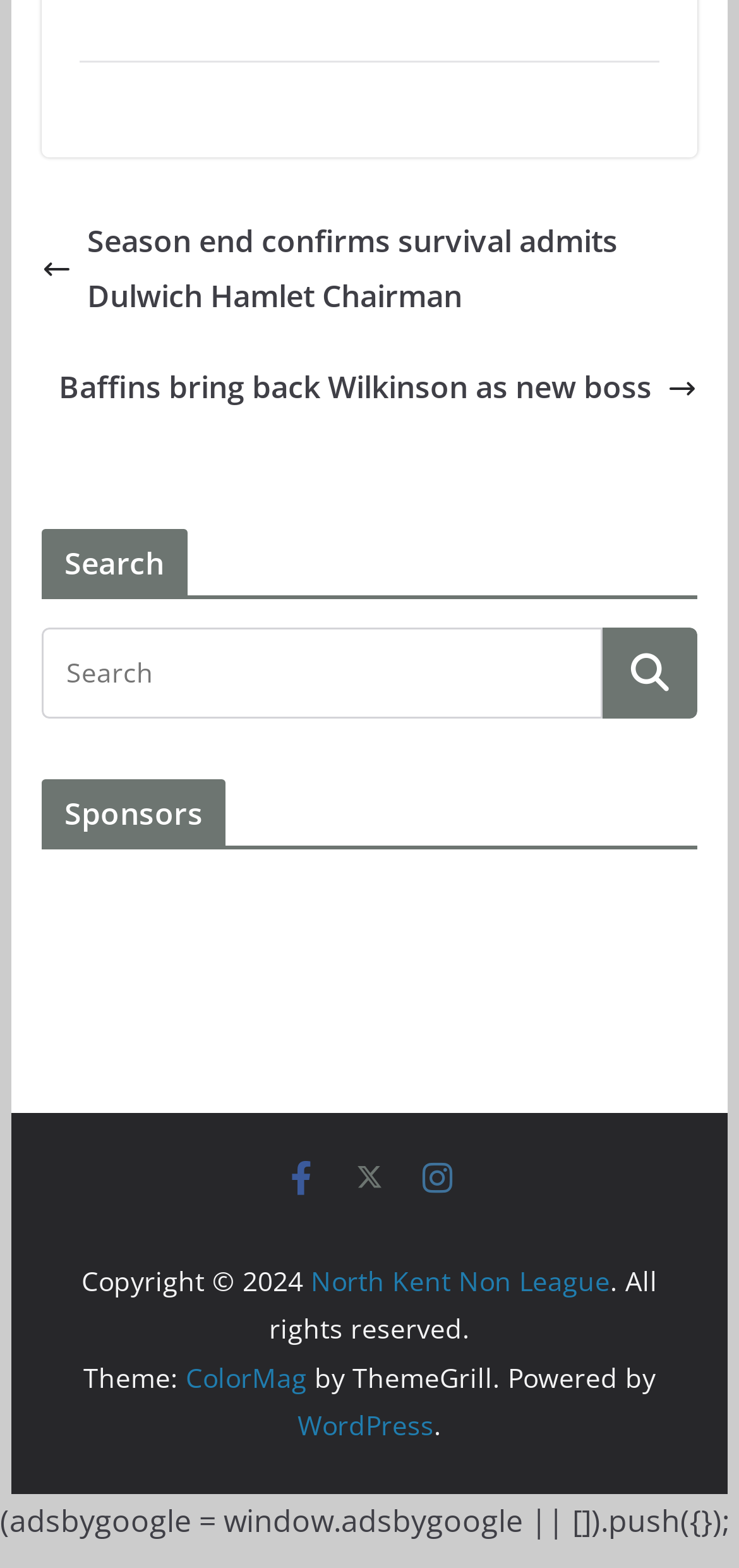Please respond to the question using a single word or phrase:
How many links are in the top section?

2